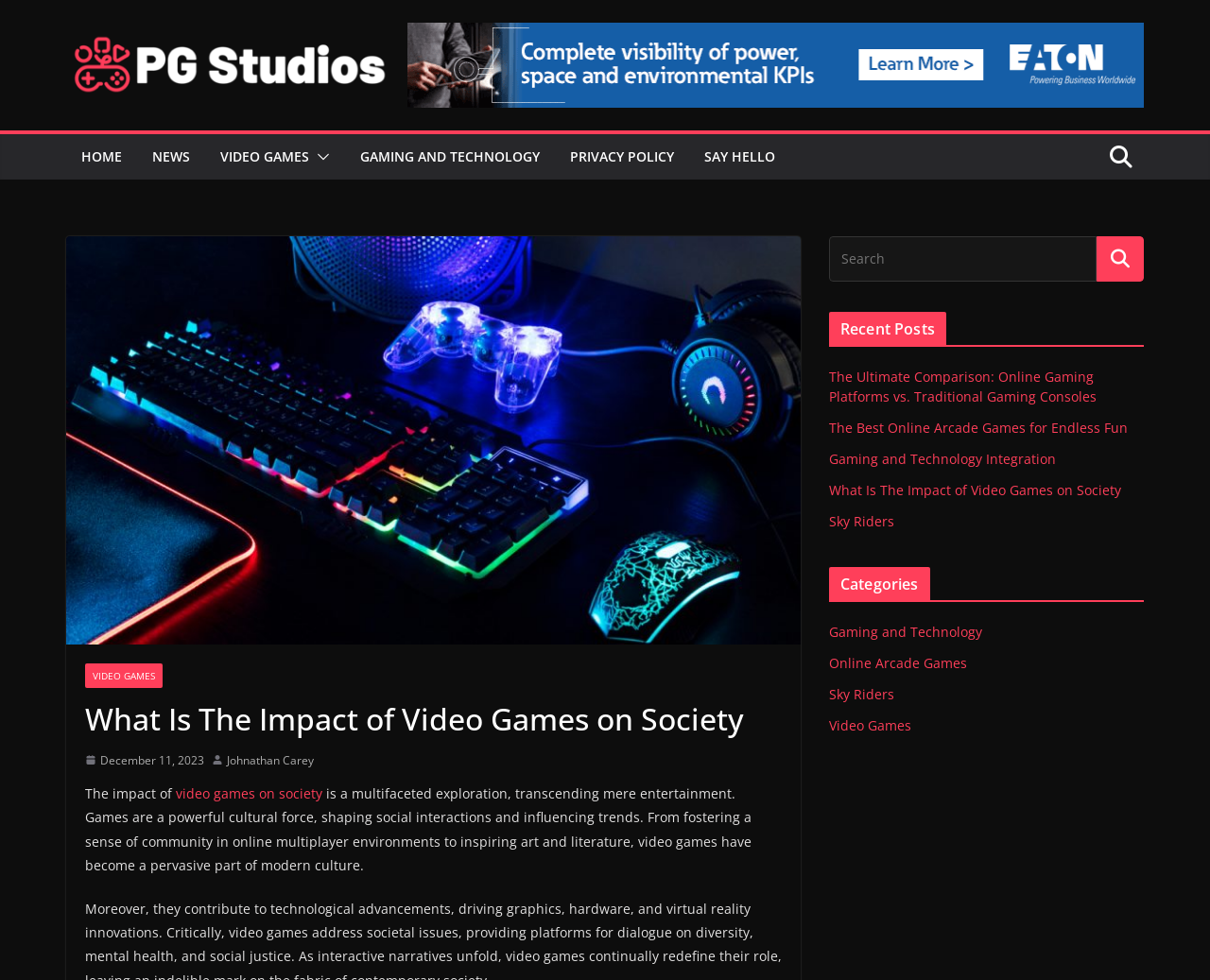Please mark the bounding box coordinates of the area that should be clicked to carry out the instruction: "Click on the PG Studios link".

[0.055, 0.034, 0.321, 0.099]